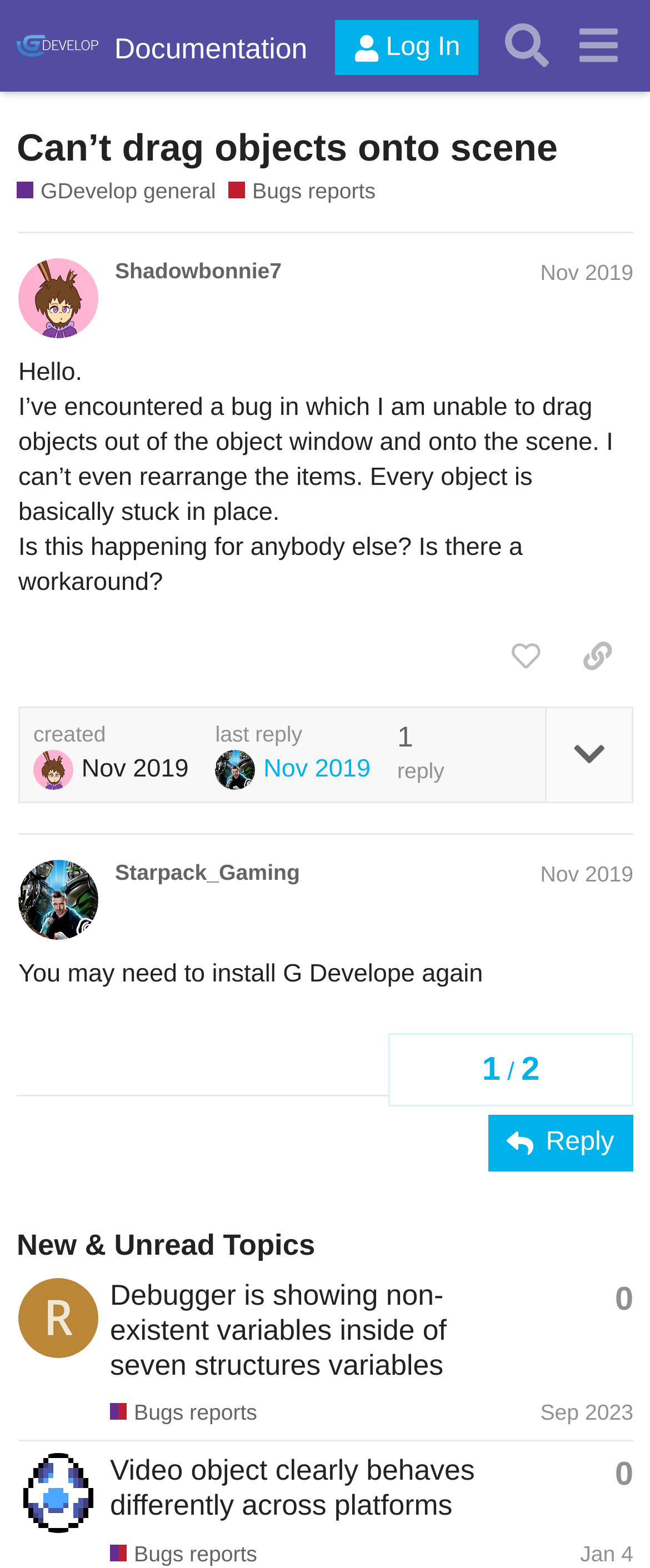Pinpoint the bounding box coordinates of the element to be clicked to execute the instruction: "Reply to the current topic".

[0.751, 0.711, 0.974, 0.747]